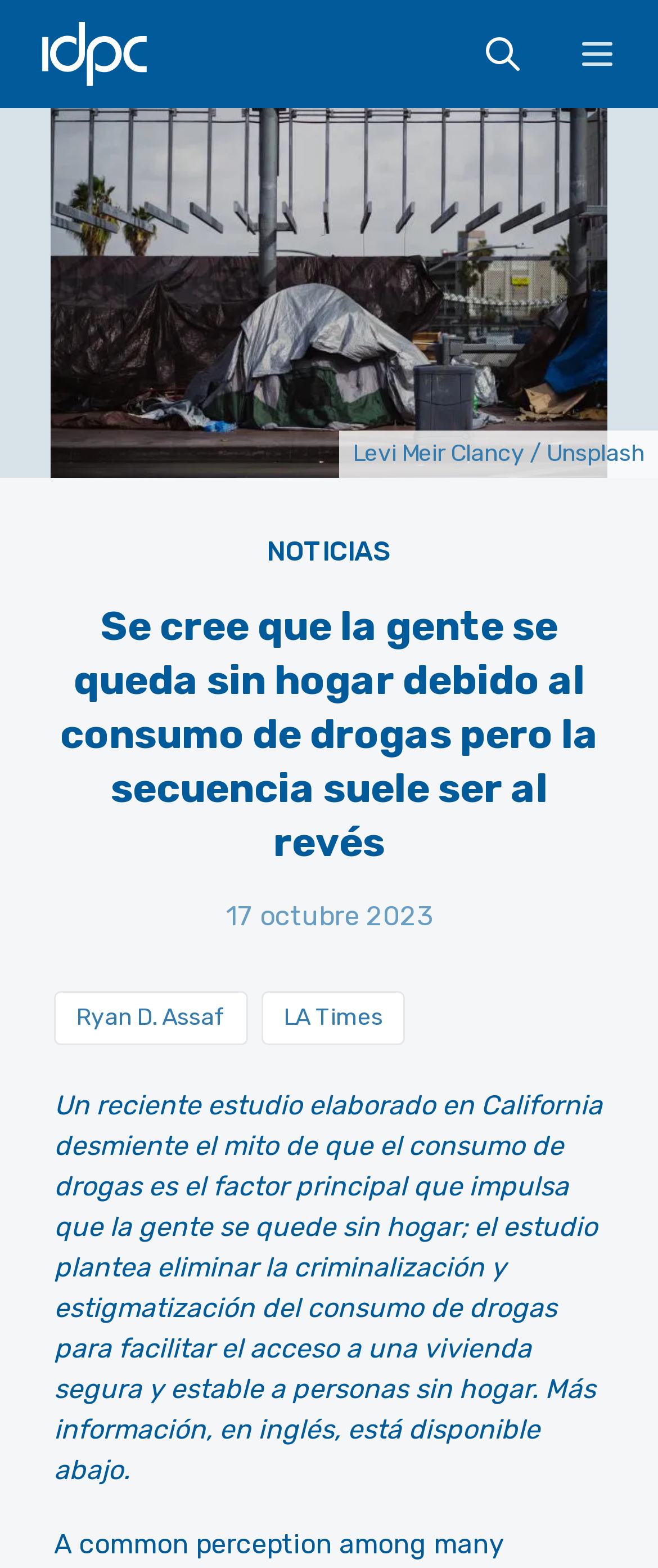Using the given element description, provide the bounding box coordinates (top-left x, top-left y, bottom-right x, bottom-right y) for the corresponding UI element in the screenshot: Noticias

[0.405, 0.342, 0.595, 0.362]